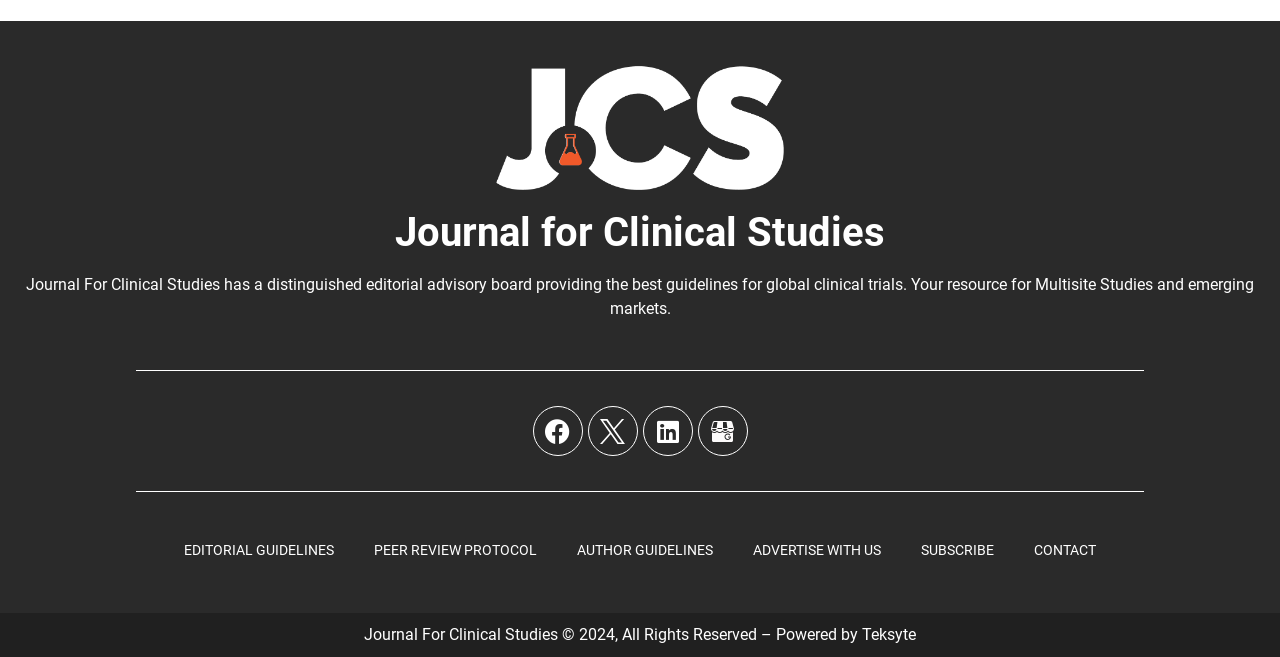Identify the bounding box coordinates for the UI element mentioned here: "Peer Review Protocol". Provide the coordinates as four float values between 0 and 1, i.e., [left, top, right, bottom].

[0.277, 0.802, 0.435, 0.872]